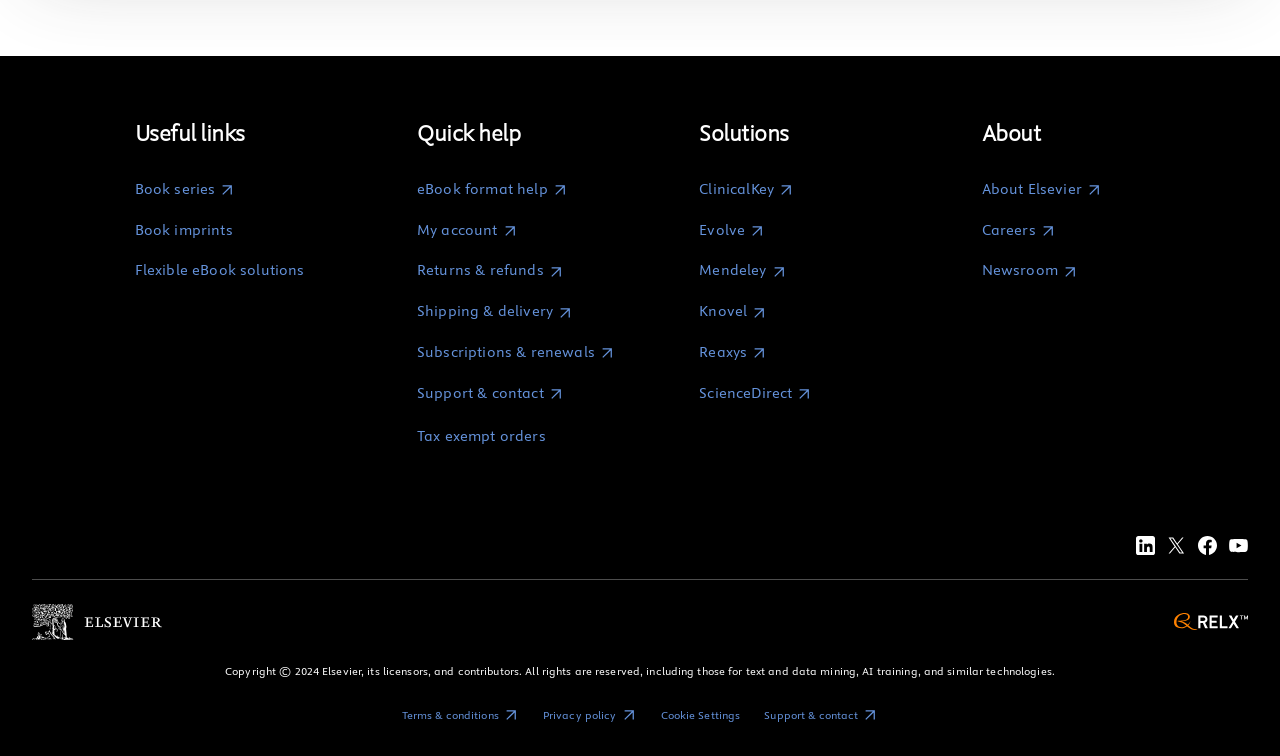Provide the bounding box coordinates of the section that needs to be clicked to accomplish the following instruction: "Go to ClinicalKey."

[0.546, 0.236, 0.635, 0.264]